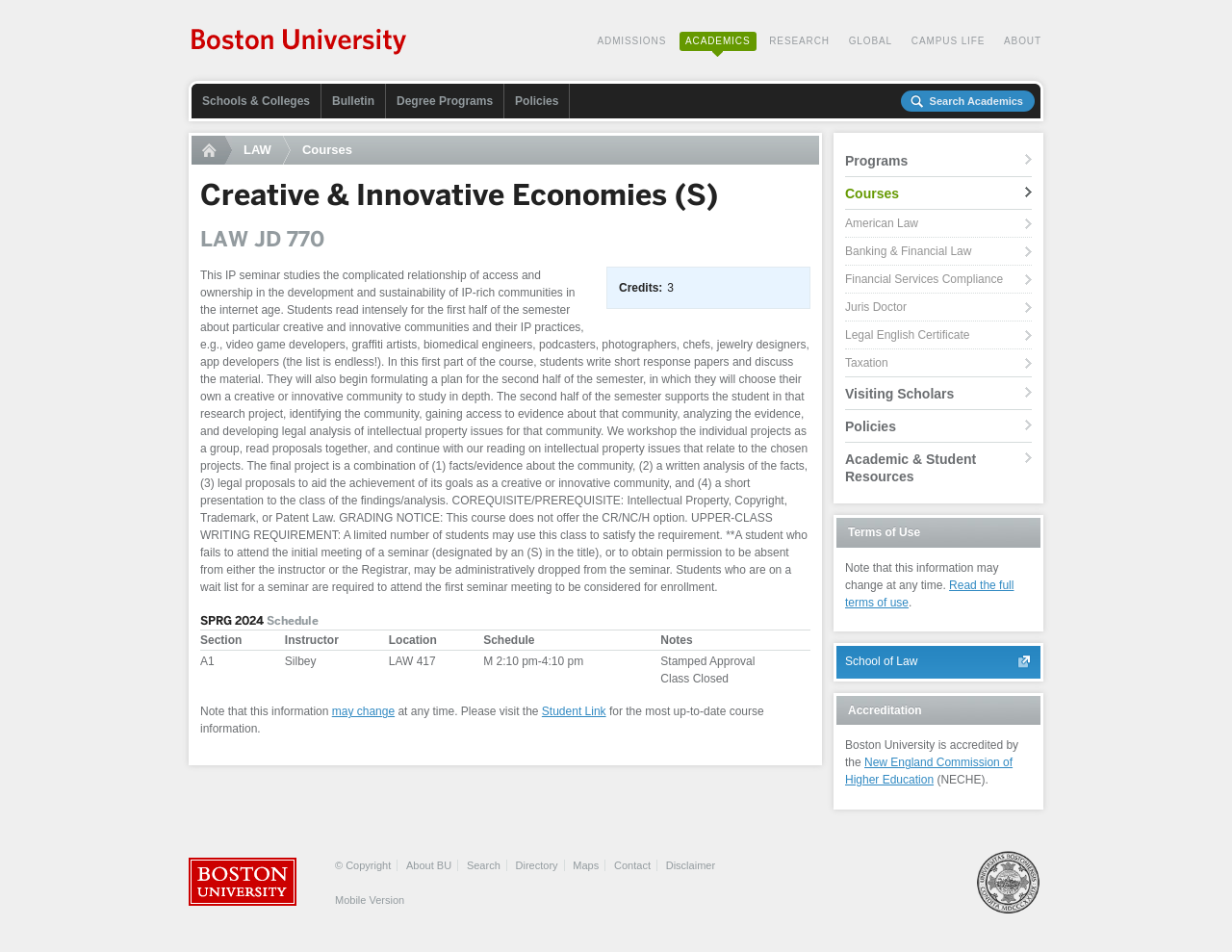Find the bounding box coordinates for the area that must be clicked to perform this action: "View Courses".

[0.23, 0.143, 0.295, 0.174]